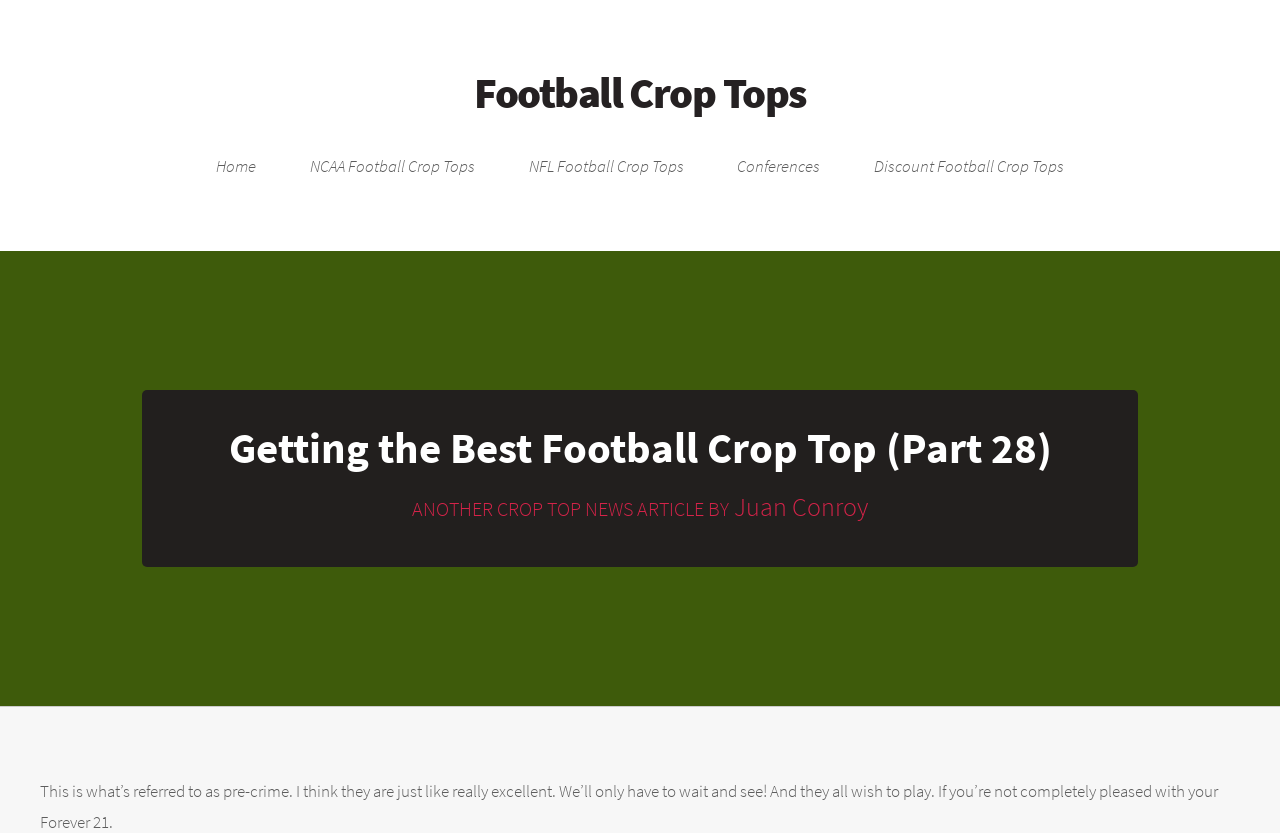Answer the question briefly using a single word or phrase: 
What type of tops are mentioned on the webpage?

Football Crop Tops